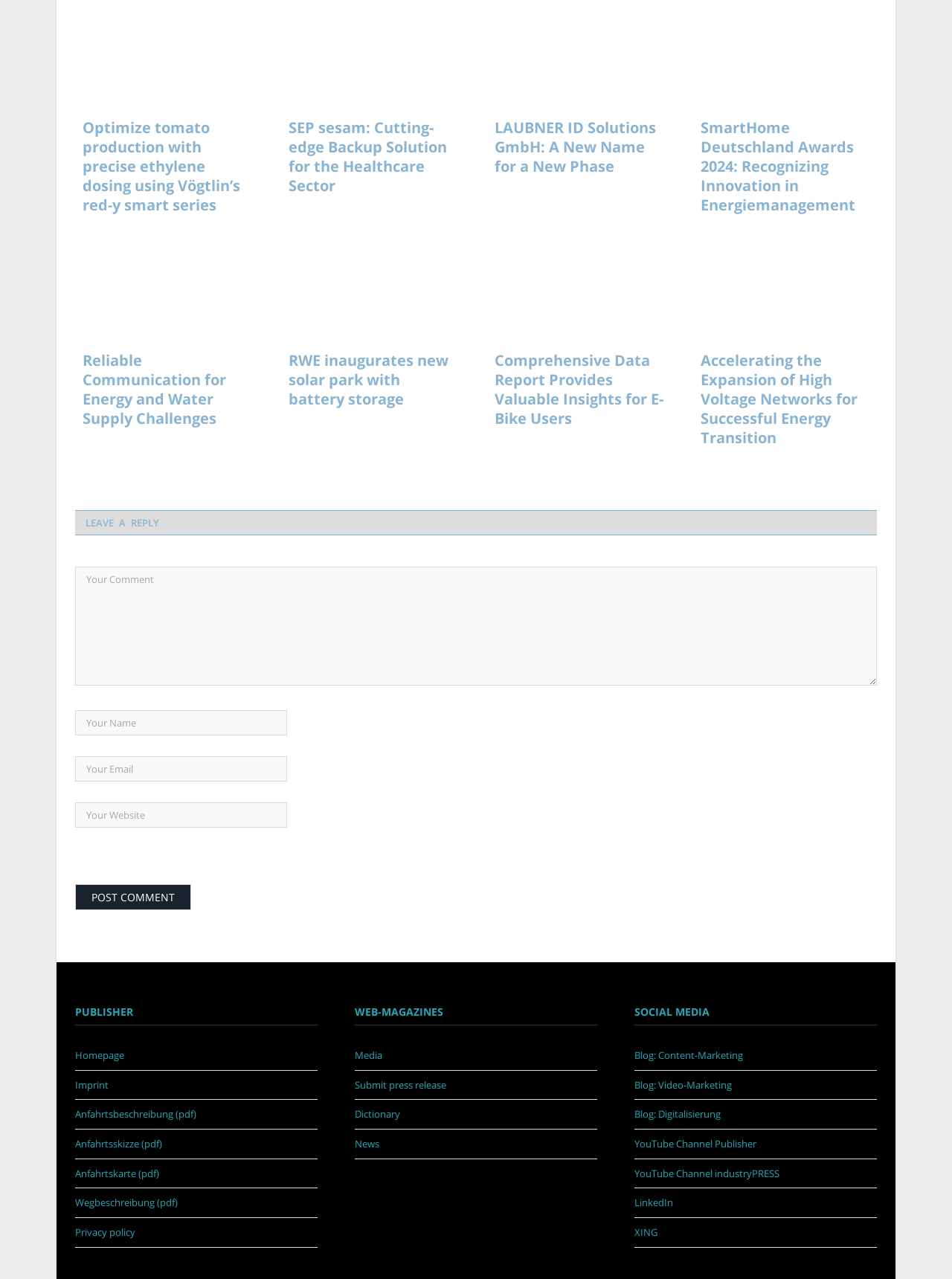Find the bounding box coordinates for the element described here: "Anfahrtsskizze (pdf)".

[0.079, 0.889, 0.17, 0.899]